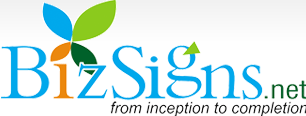Answer the question briefly using a single word or phrase: 
What does the green leafy motif symbolize?

Growth and creativity